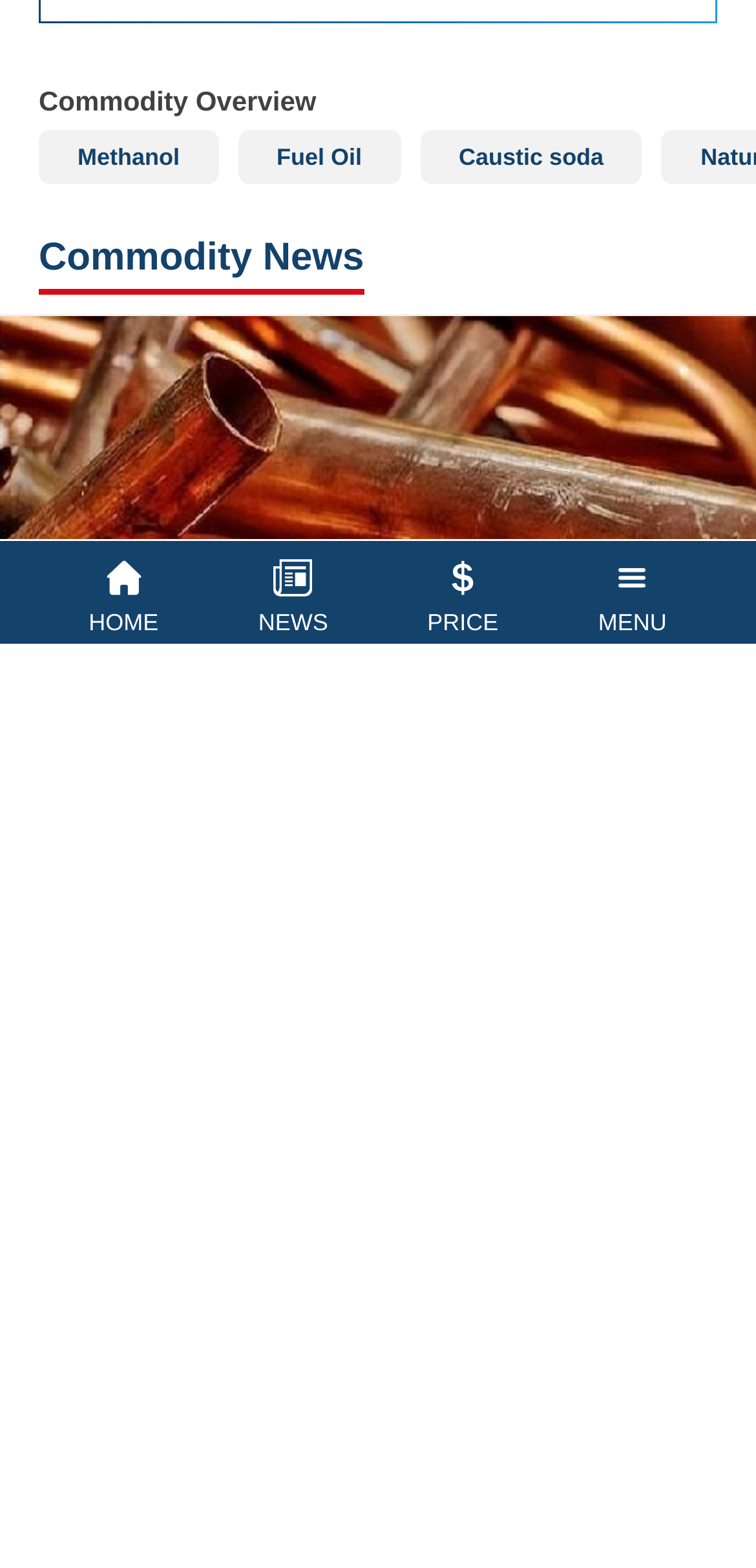Locate the bounding box of the UI element described in the following text: "HOME".

[0.051, 0.345, 0.276, 0.411]